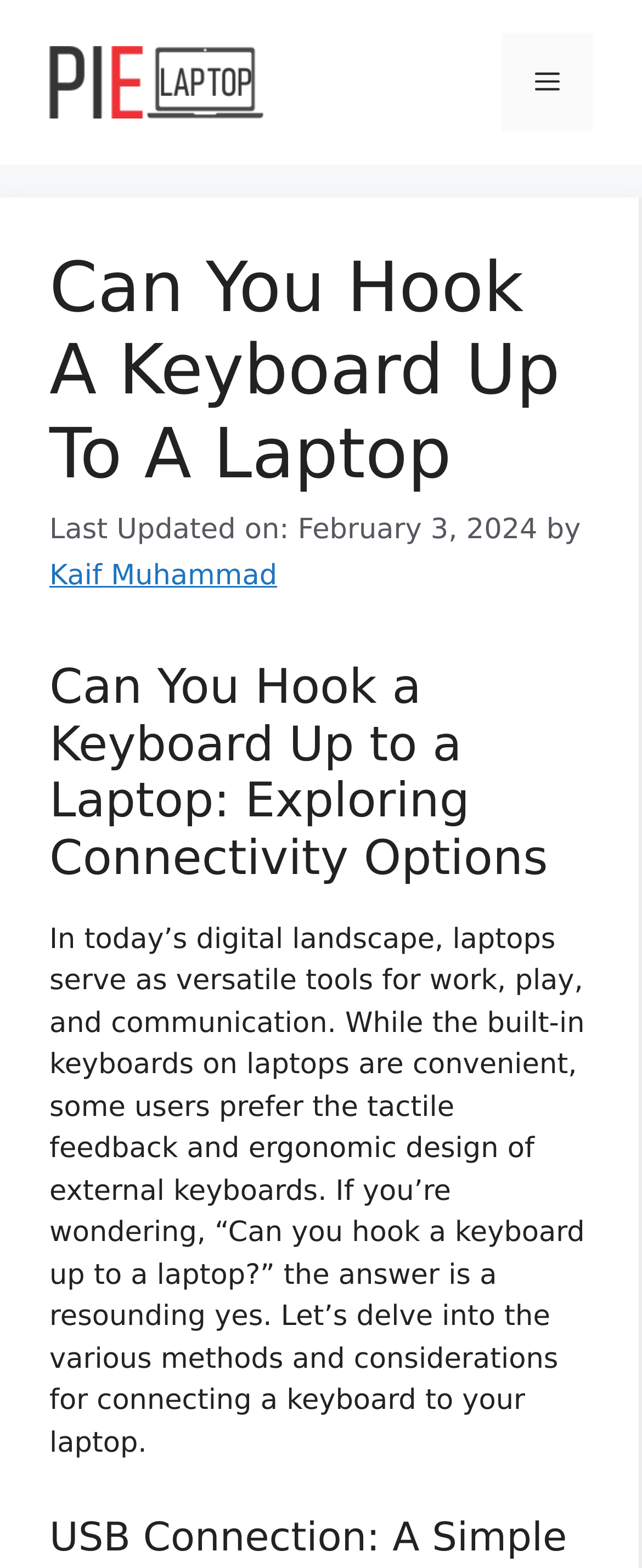Find the primary header on the webpage and provide its text.

Can You Hook A Keyboard Up To A Laptop